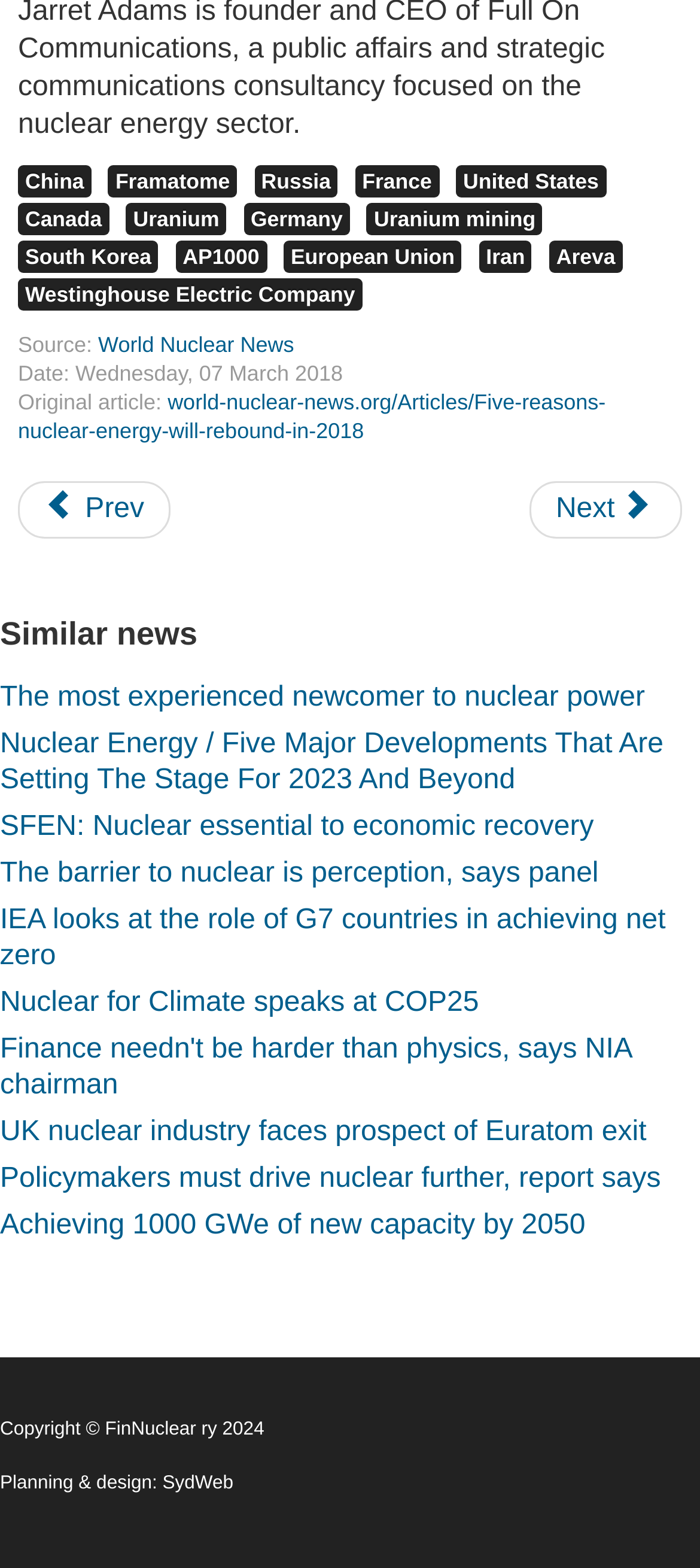What is the copyright year of the webpage?
Answer the question based on the image using a single word or a brief phrase.

2024